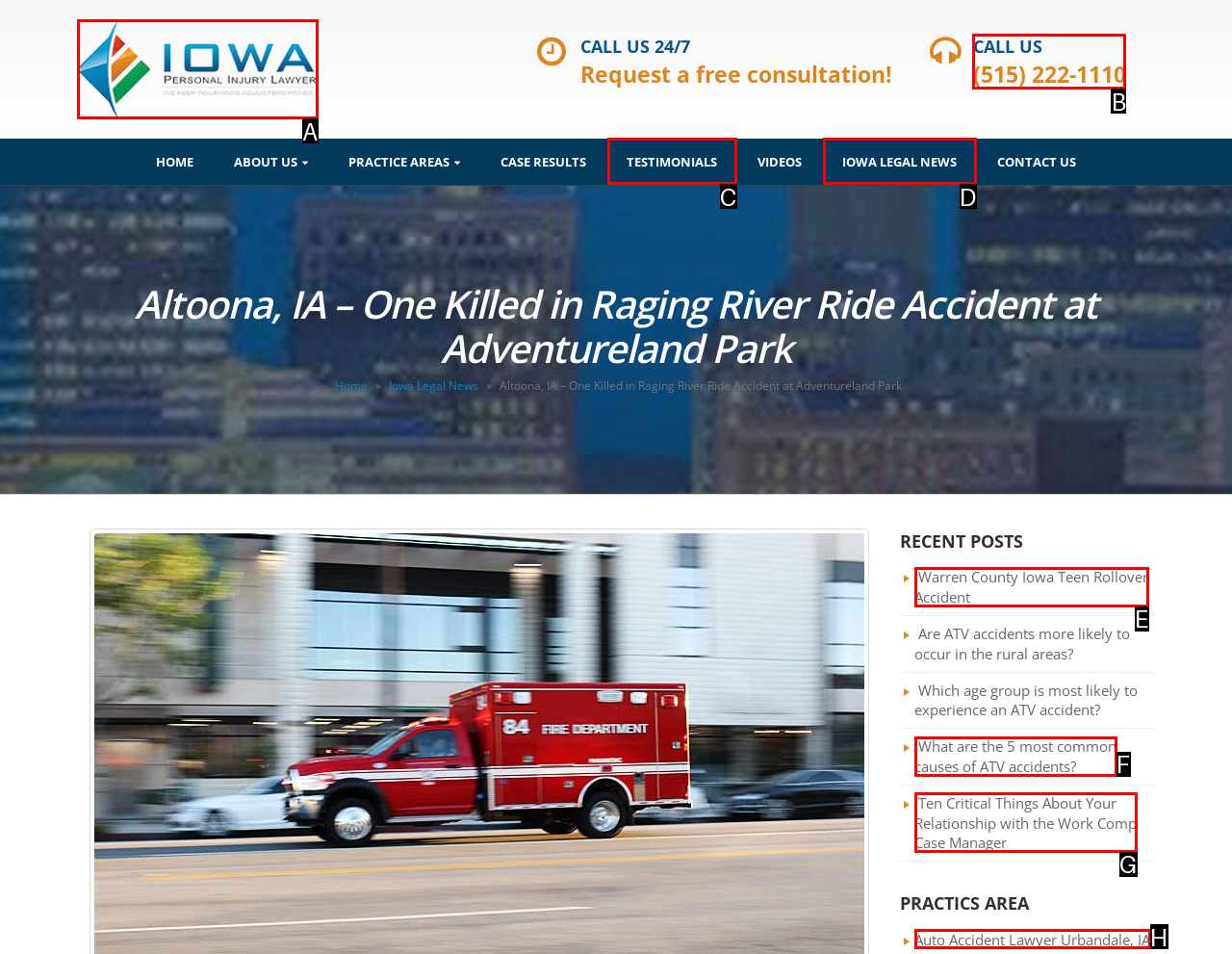Point out the option that aligns with the description: Auto Accident Lawyer Urbandale, IA
Provide the letter of the corresponding choice directly.

H